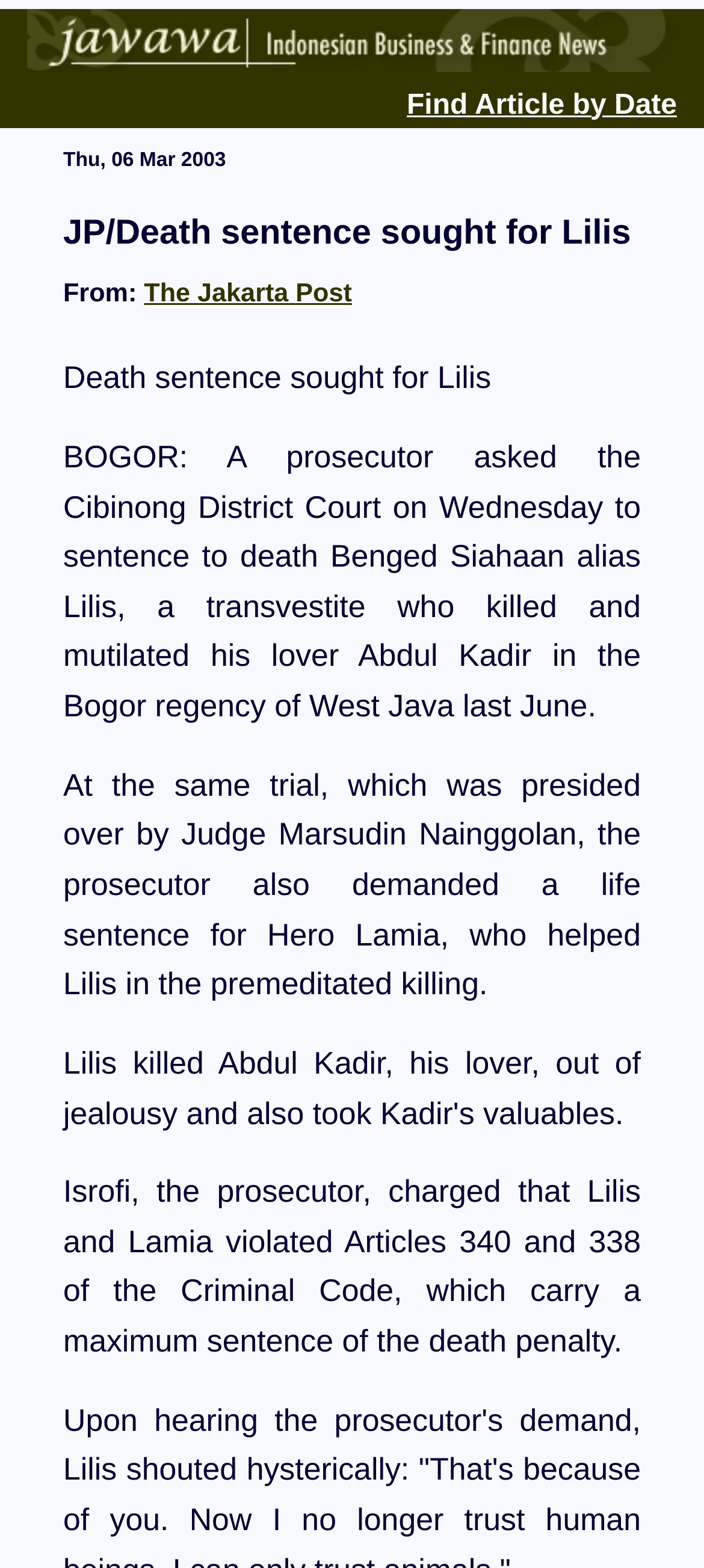Offer a meticulous caption that includes all visible features of the webpage.

The webpage appears to be a news article page. At the top, there are two links, one with no text and the other labeled "Find Article by Date", positioned side by side, taking up most of the width of the page. Below these links, there is a date displayed as "Thu, 06 Mar 2003". 

The main article title, "JP/Death sentence sought for Lilis", is a heading that spans almost the entire width of the page. Below the title, there is a "From:" label, followed by a link to "The Jakarta Post". The article's title, "Death sentence sought for Lilis", is repeated below the "From:" label. 

The main content of the article is divided into three paragraphs. The first paragraph describes a prosecutor seeking the death sentence for Benged Siahaan, also known as Lilis, who killed and mutilated his lover. The second paragraph mentions the trial, where the prosecutor also demanded a life sentence for Hero Lamia, who helped Lilis in the killing. The third paragraph explains the charges against Lilis and Lamia, citing Articles 340 and 338 of the Criminal Code, which carry a maximum sentence of the death penalty.